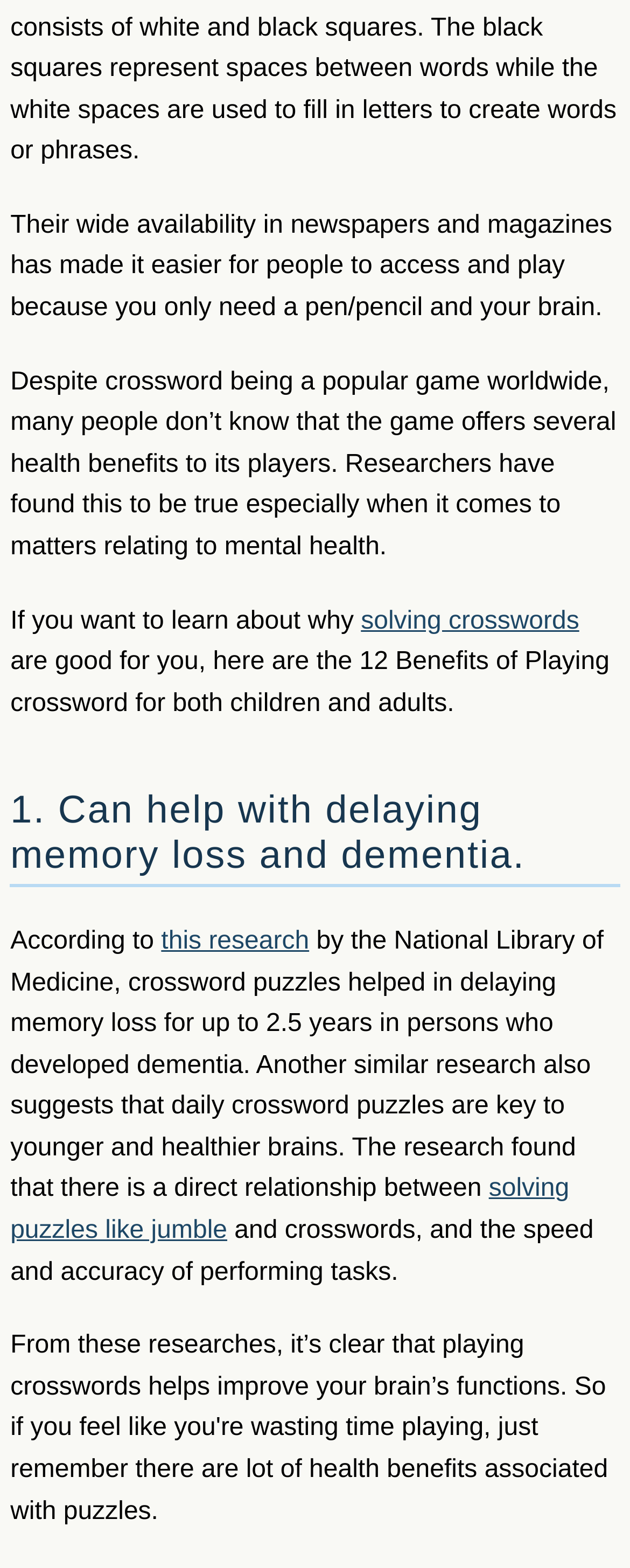Given the element description Limousine, predict the bounding box coordinates for the UI element in the webpage screenshot. The format should be (top-left x, top-left y, bottom-right x, bottom-right y), and the values should be between 0 and 1.

None